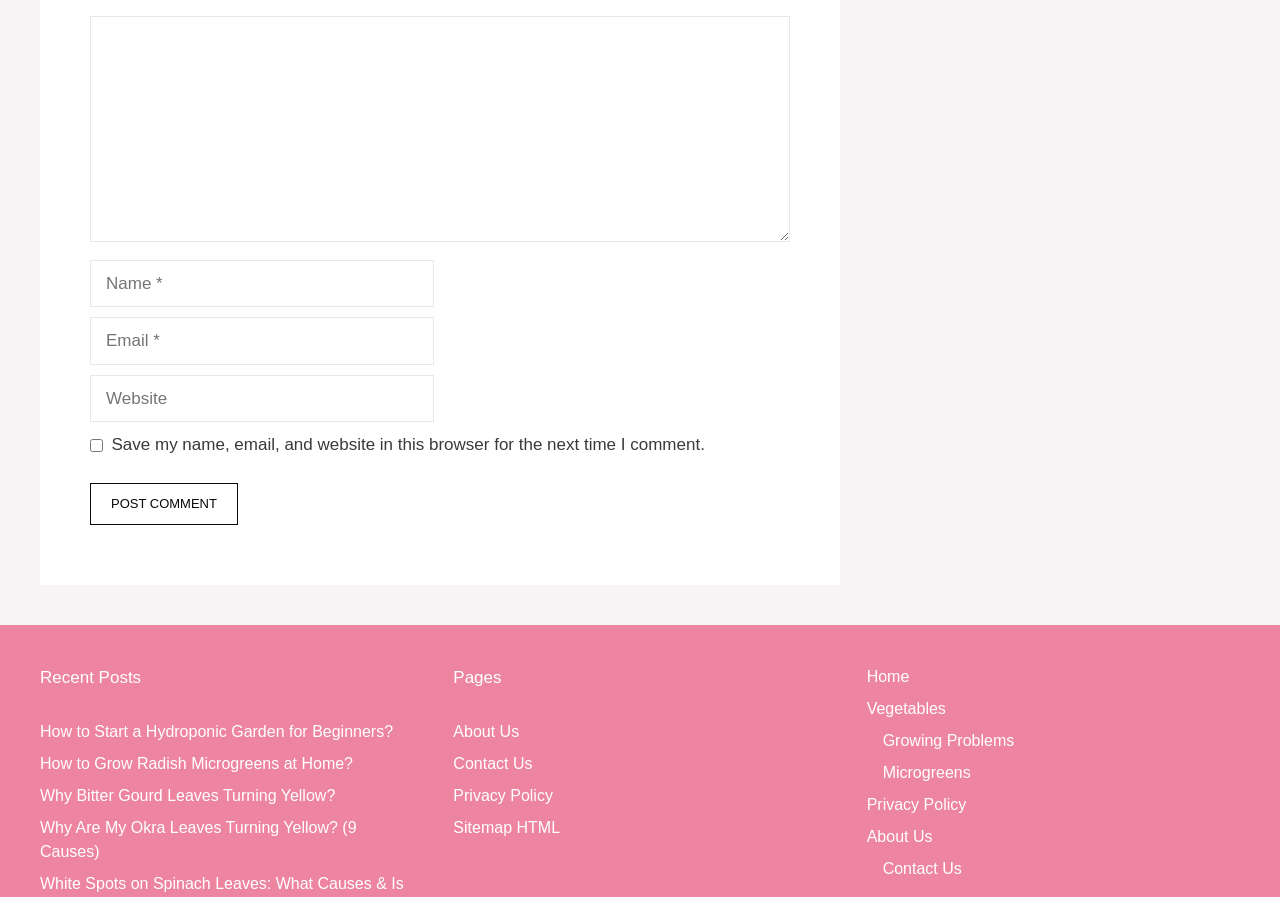What is the default state of the checkbox 'Save my name, email, and website in this browser for the next time I comment'?
Give a one-word or short phrase answer based on the image.

Unchecked